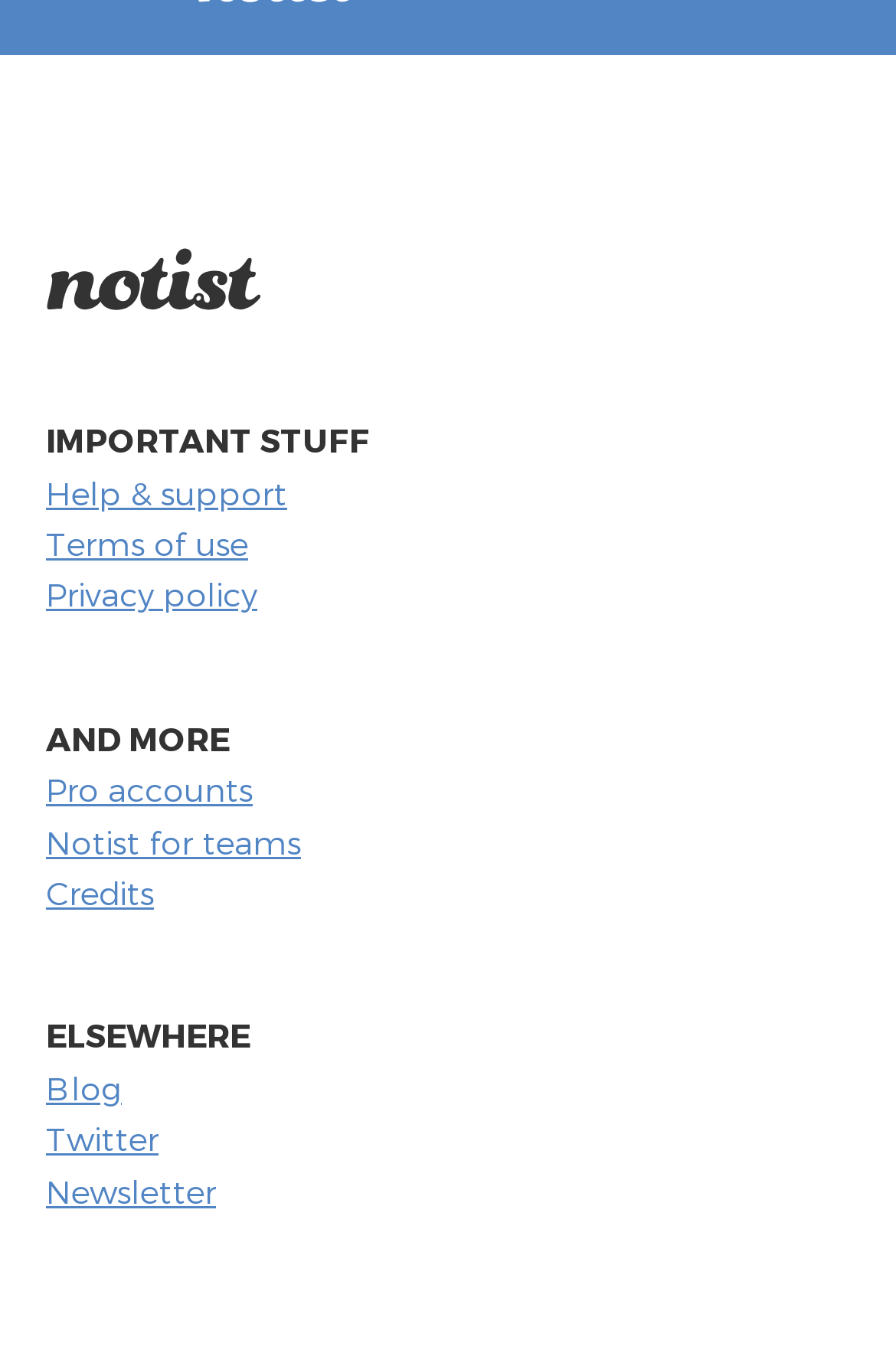Identify the bounding box coordinates of the clickable region required to complete the instruction: "Read IMPORTANT STUFF". The coordinates should be given as four float numbers within the range of 0 and 1, i.e., [left, top, right, bottom].

[0.051, 0.306, 0.949, 0.344]